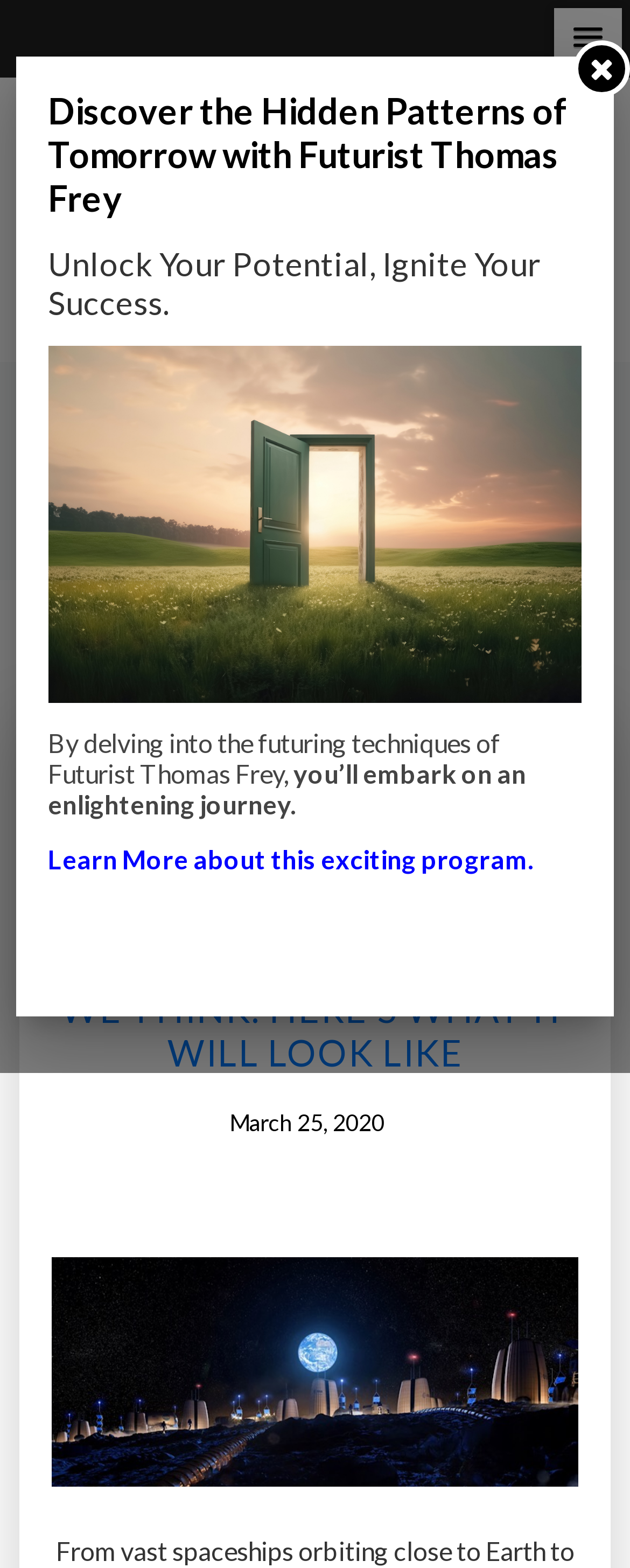What is the topic of the article?
Please give a detailed and elaborate explanation in response to the question.

The topic of the article can be inferred from the heading element 'HUMAN SETTLEMENTS IN SPACE ARE CLOSER THAN WE THINK. HERE’S WHAT IT WILL LOOK LIKE' which is located in the middle of the webpage.